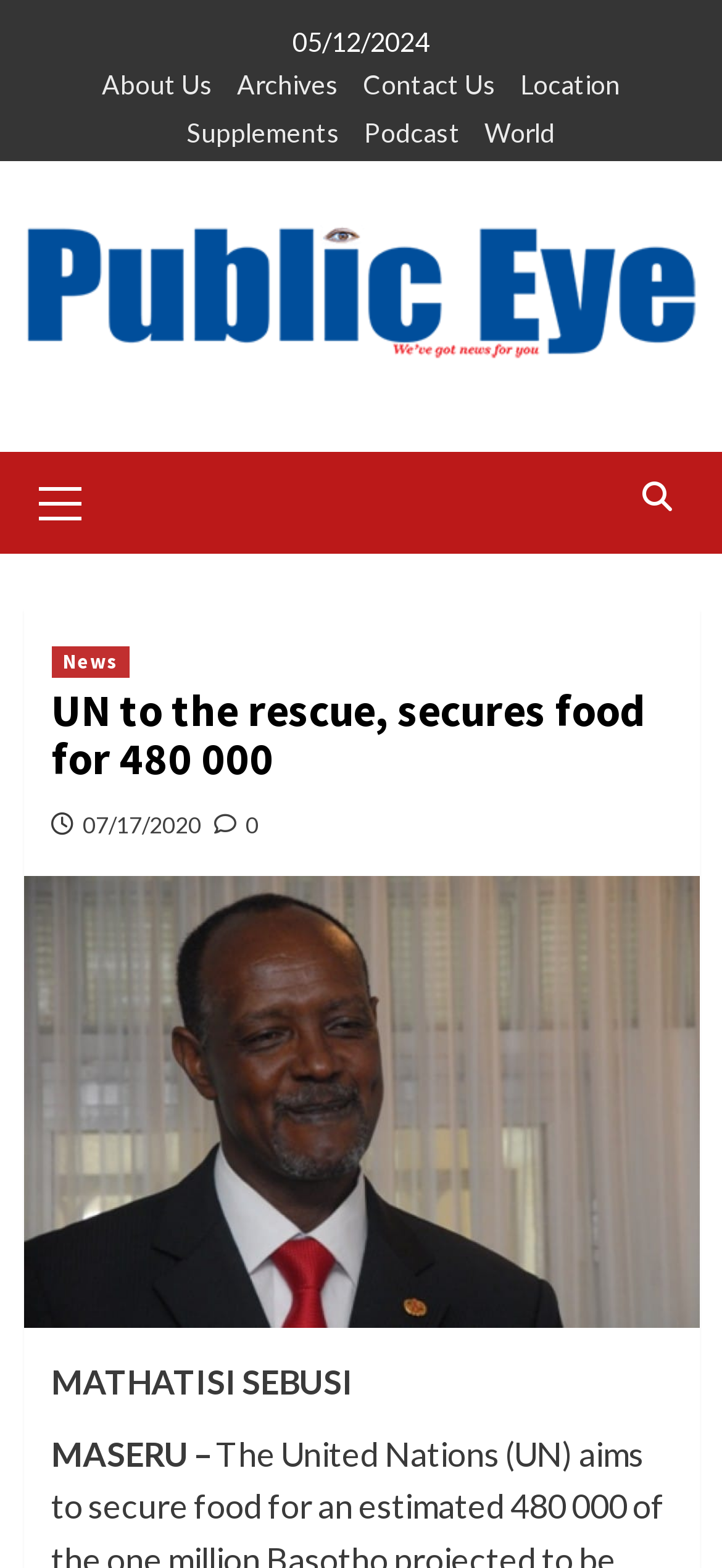Find the bounding box coordinates for the area that must be clicked to perform this action: "check Archives".

[0.303, 0.043, 0.469, 0.072]